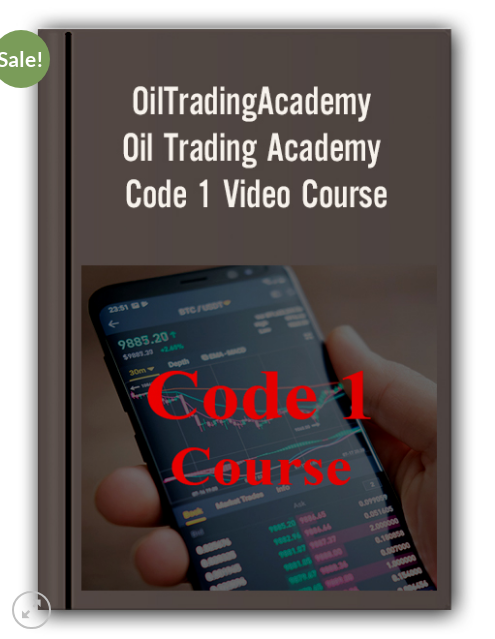Provide a thorough description of what you see in the image.

The image showcases the promotional cover for the "Oil Trading Academy Code 1 Video Course." It features a mobile phone displaying a trading interface, emphasizing the advanced trading techniques taught in the course. Prominently displayed on the cover are the words "Oil Trading Academy" and "Code 1 Video Course" in a bold, clean font, conveying the educational focus of the material. A red text overlay states "Code 1 Course," highlighting the specific trading strategy covered. The top left corner features a vibrant green "Sale!" tag, indicating a special promotional price for this course. Overall, the design reflects a professional and engaging approach to attracting potential learners interested in trading education.